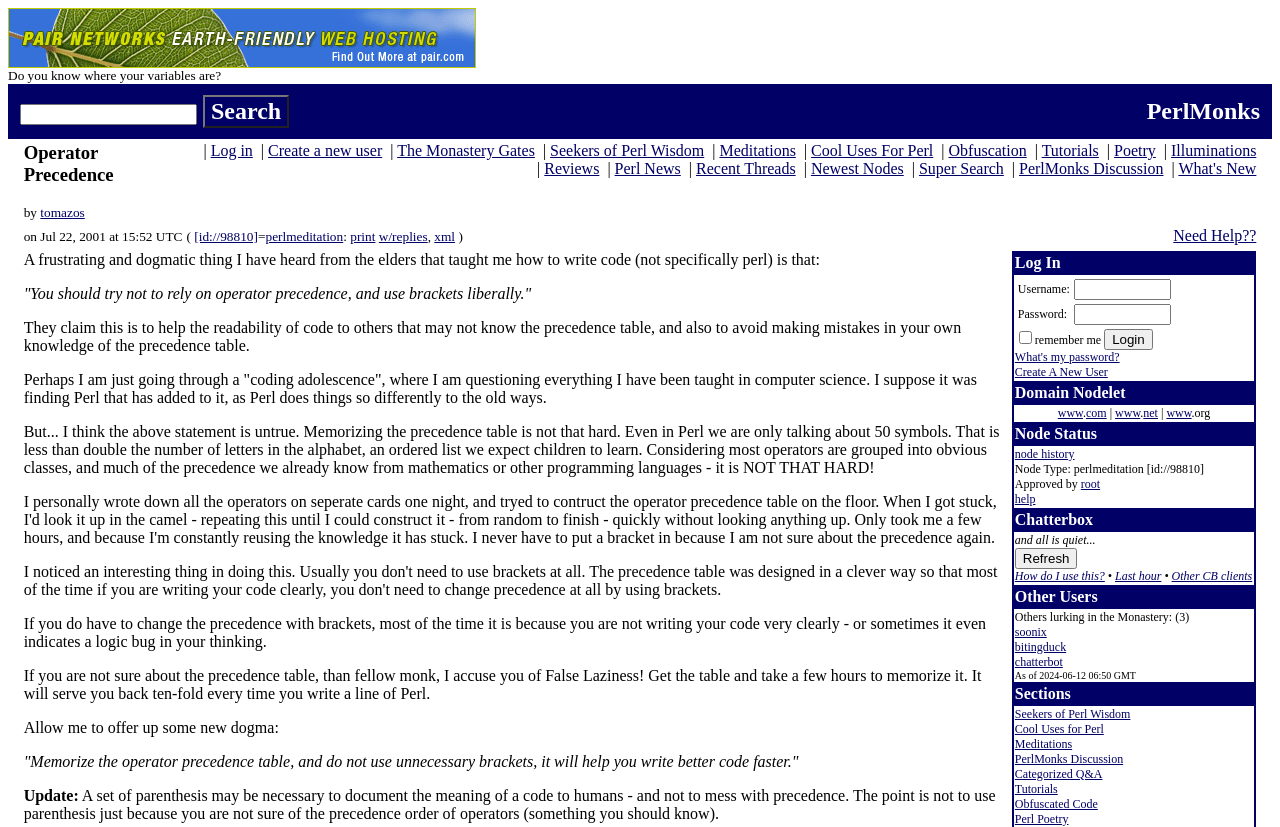What is the purpose of the search box?
Look at the image and respond with a single word or a short phrase.

To search the website